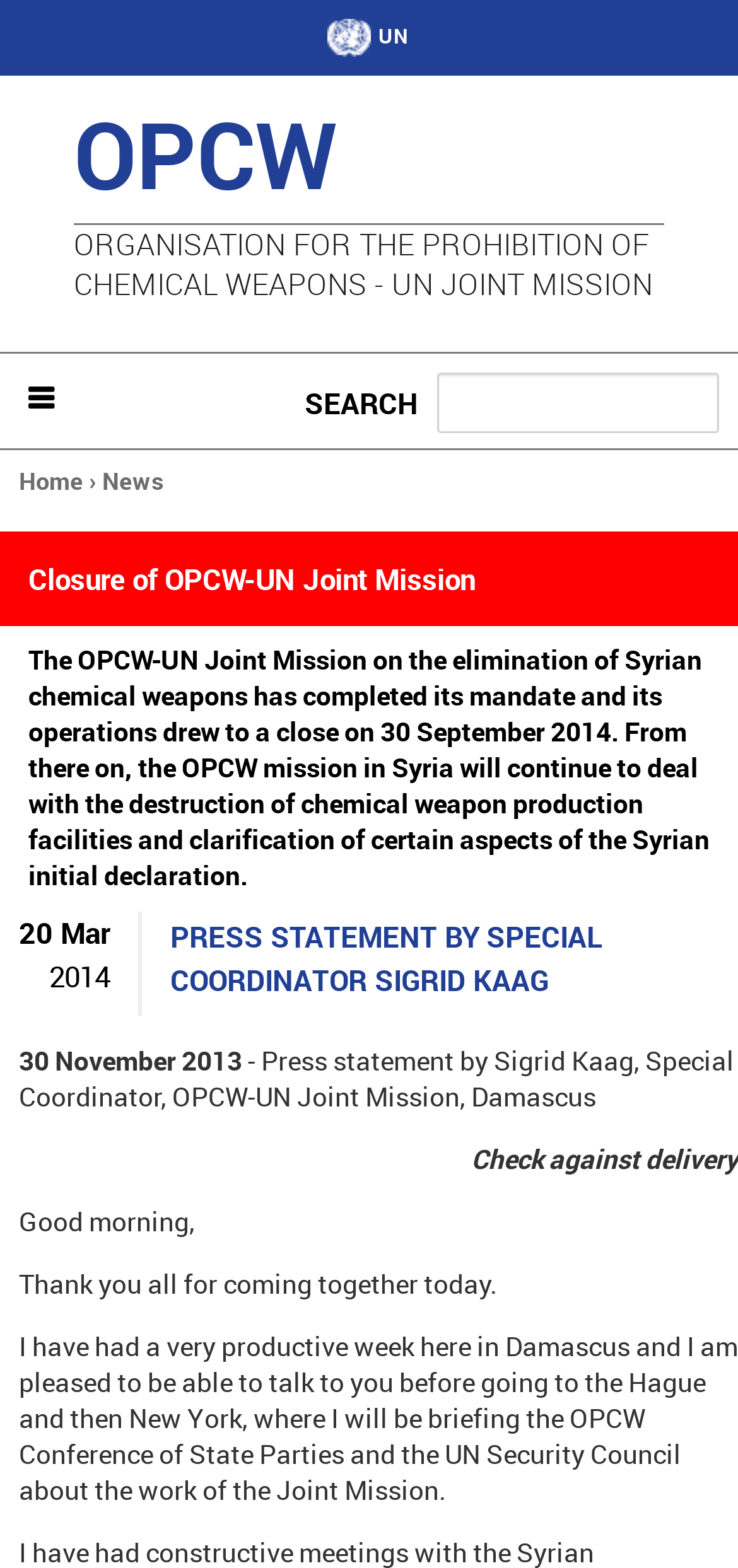Please provide the bounding box coordinates for the element that needs to be clicked to perform the following instruction: "Go to Home page". The coordinates should be given as four float numbers between 0 and 1, i.e., [left, top, right, bottom].

[0.026, 0.297, 0.113, 0.317]